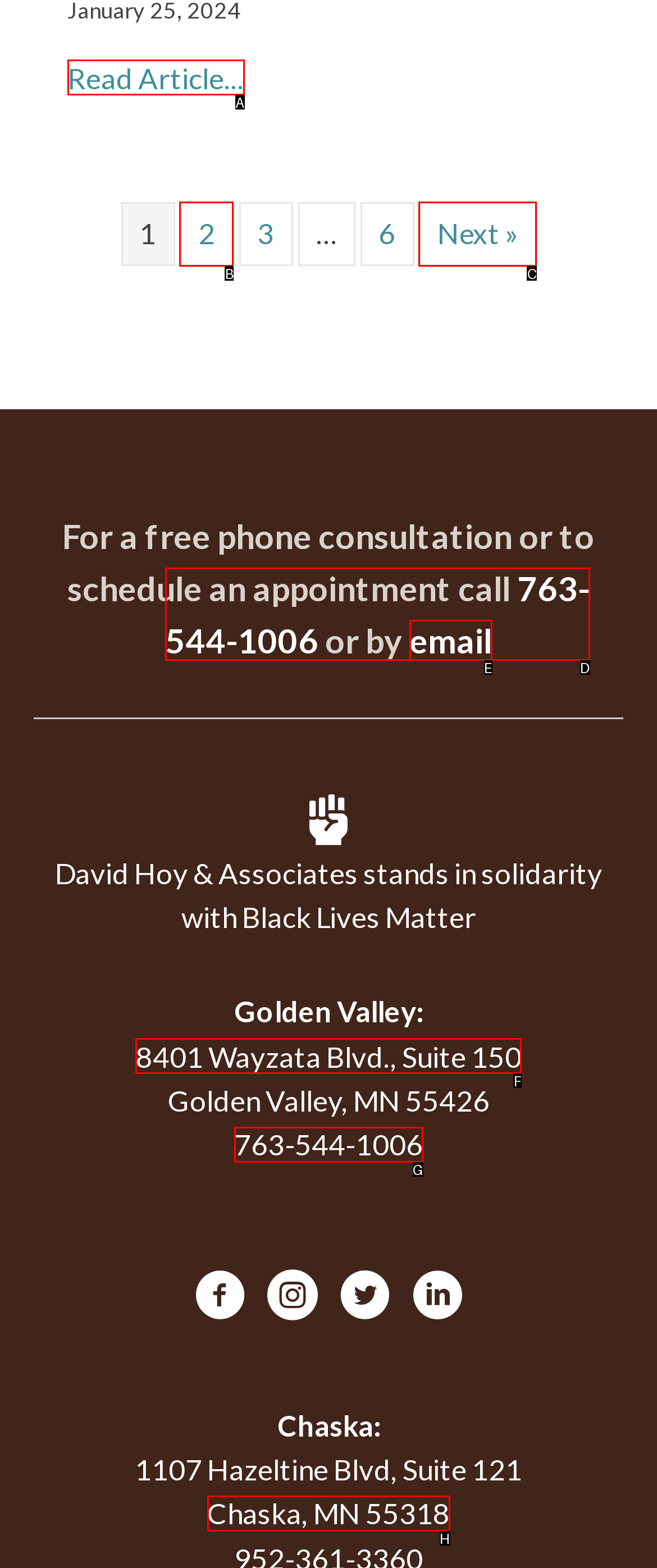Select the HTML element that corresponds to the description: 2
Reply with the letter of the correct option from the given choices.

B